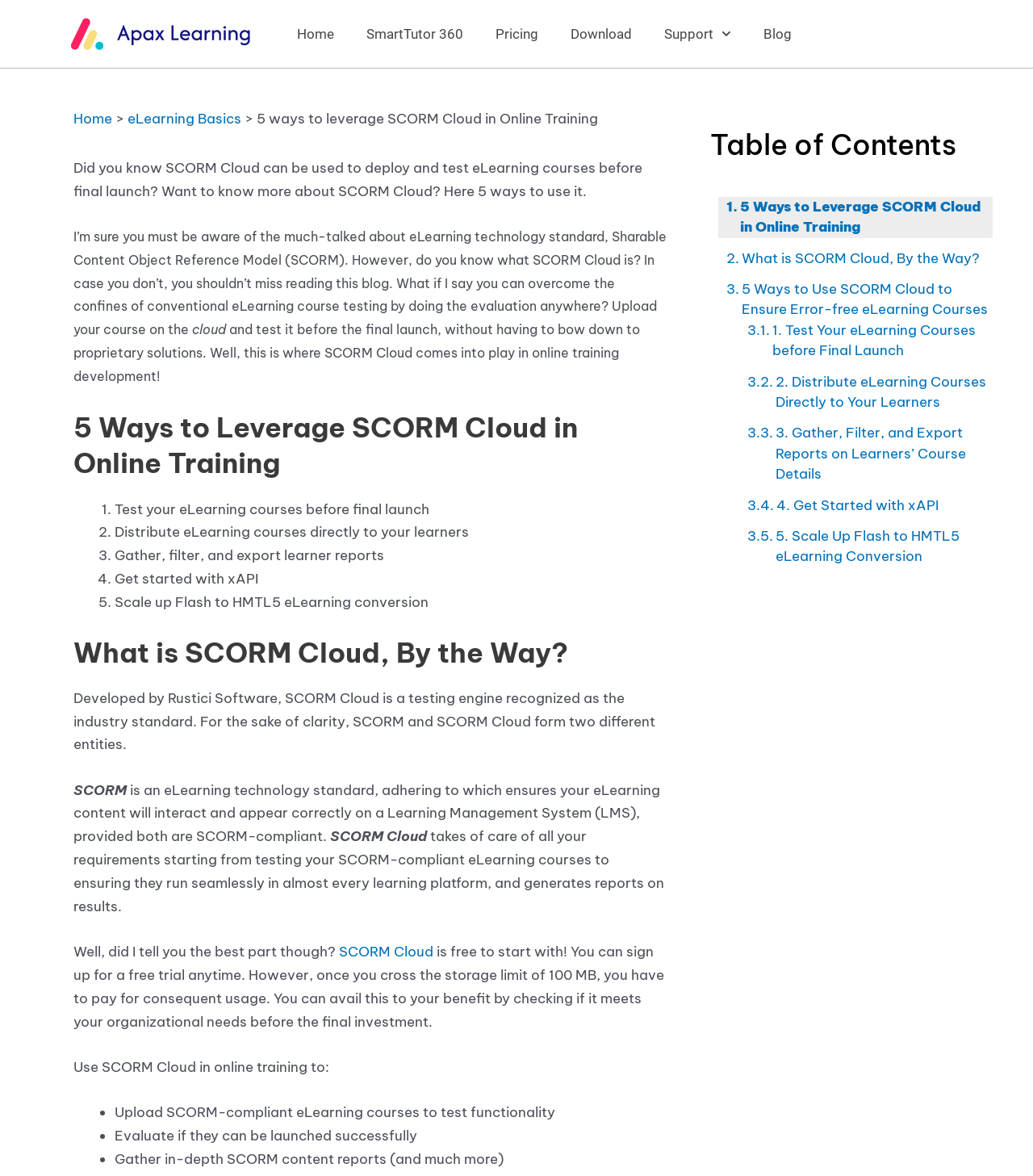Identify the coordinates of the bounding box for the element that must be clicked to accomplish the instruction: "Learn more about SCORM Cloud".

[0.328, 0.802, 0.42, 0.817]